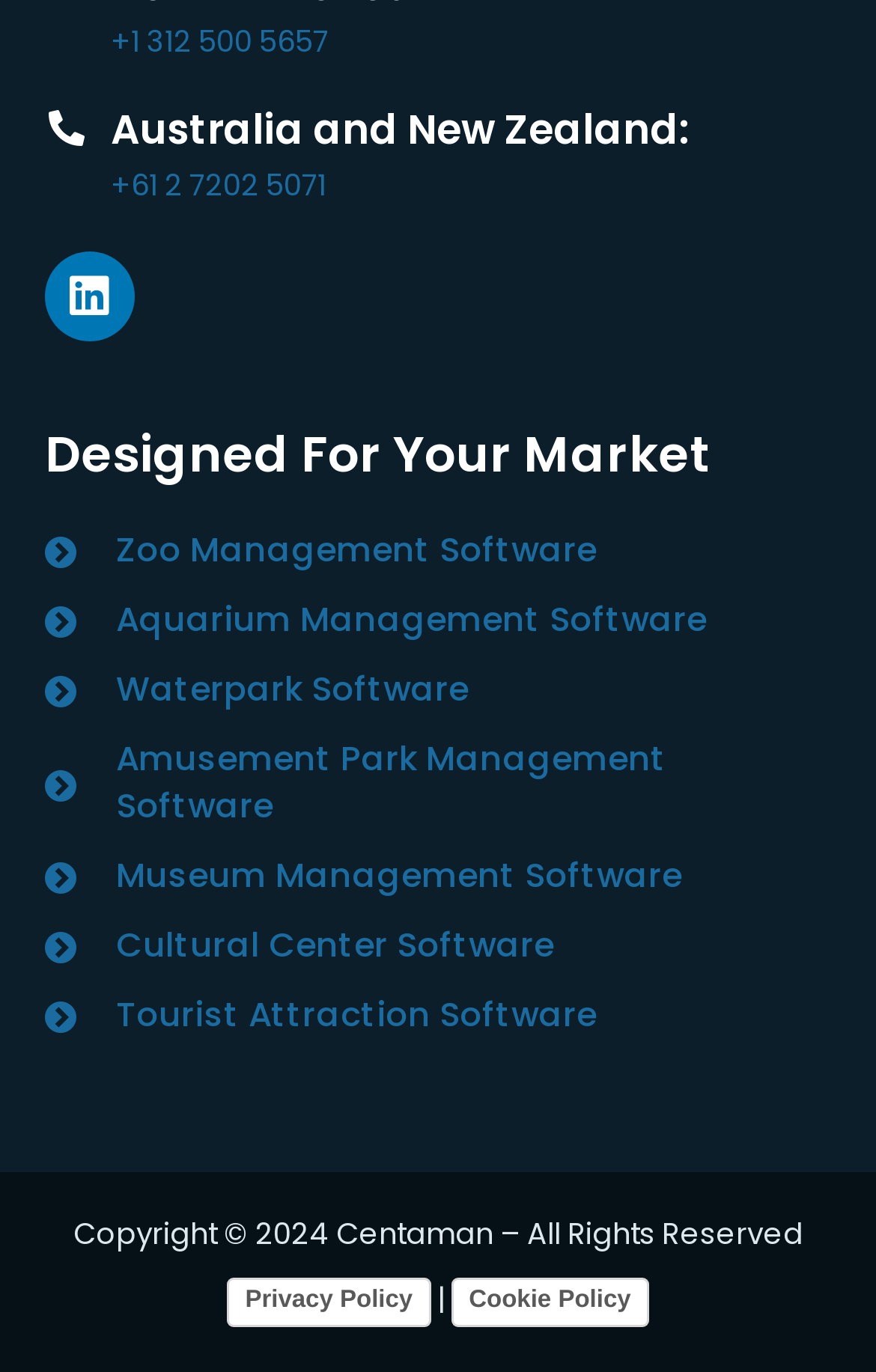How many types of management software are listed on the page?
Give a detailed explanation using the information visible in the image.

I counted the number of link elements under the heading 'Designed For Your Market' and found 7 types of management software: Zoo Management Software, Aquarium Management Software, Waterpark Software, Amusement Park Management Software, Museum Management Software, Cultural Center Software, and Tourist Attraction Software.